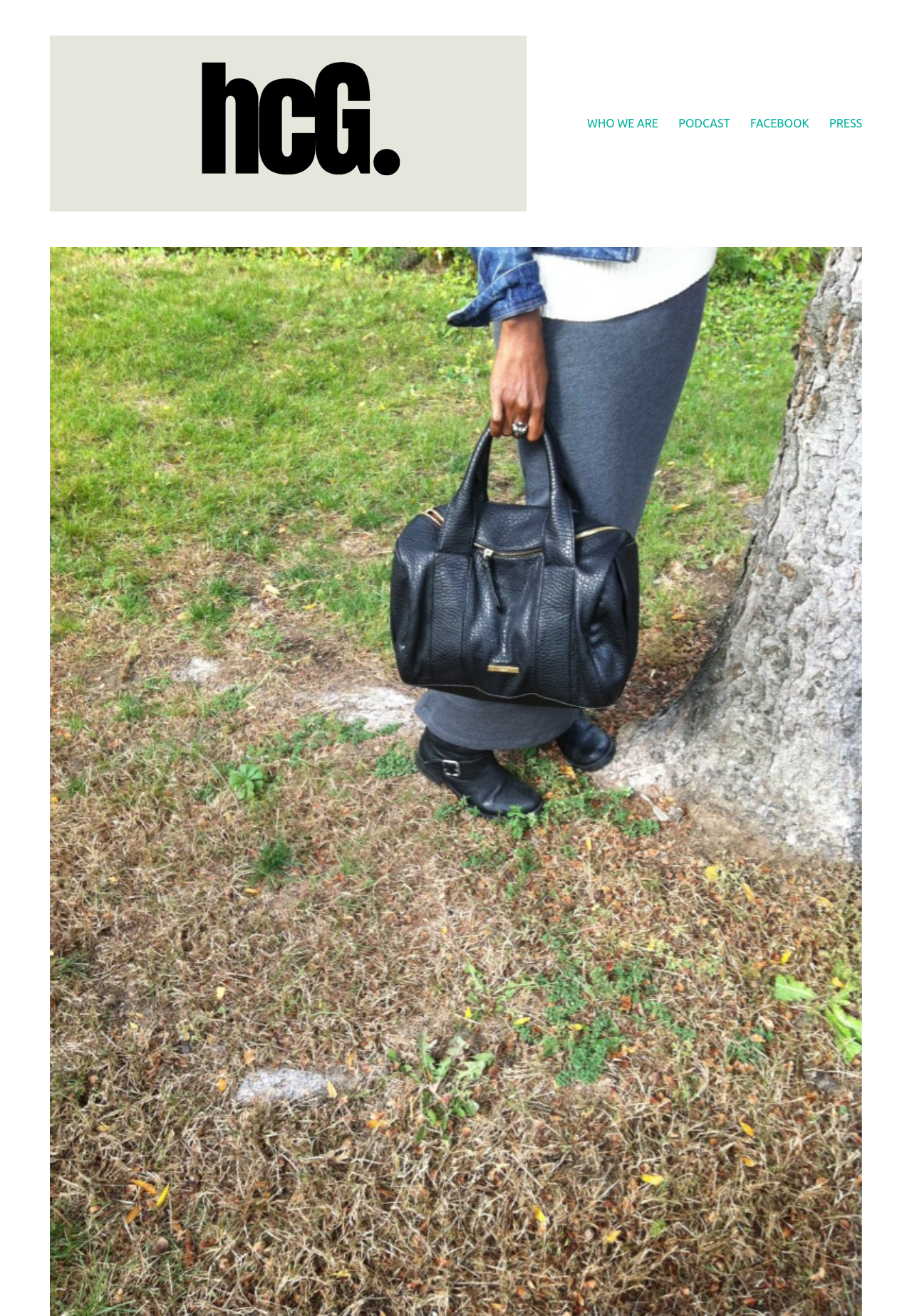Identify the bounding box coordinates for the UI element described as: "PODCAST". The coordinates should be provided as four floats between 0 and 1: [left, top, right, bottom].

[0.744, 0.088, 0.801, 0.1]